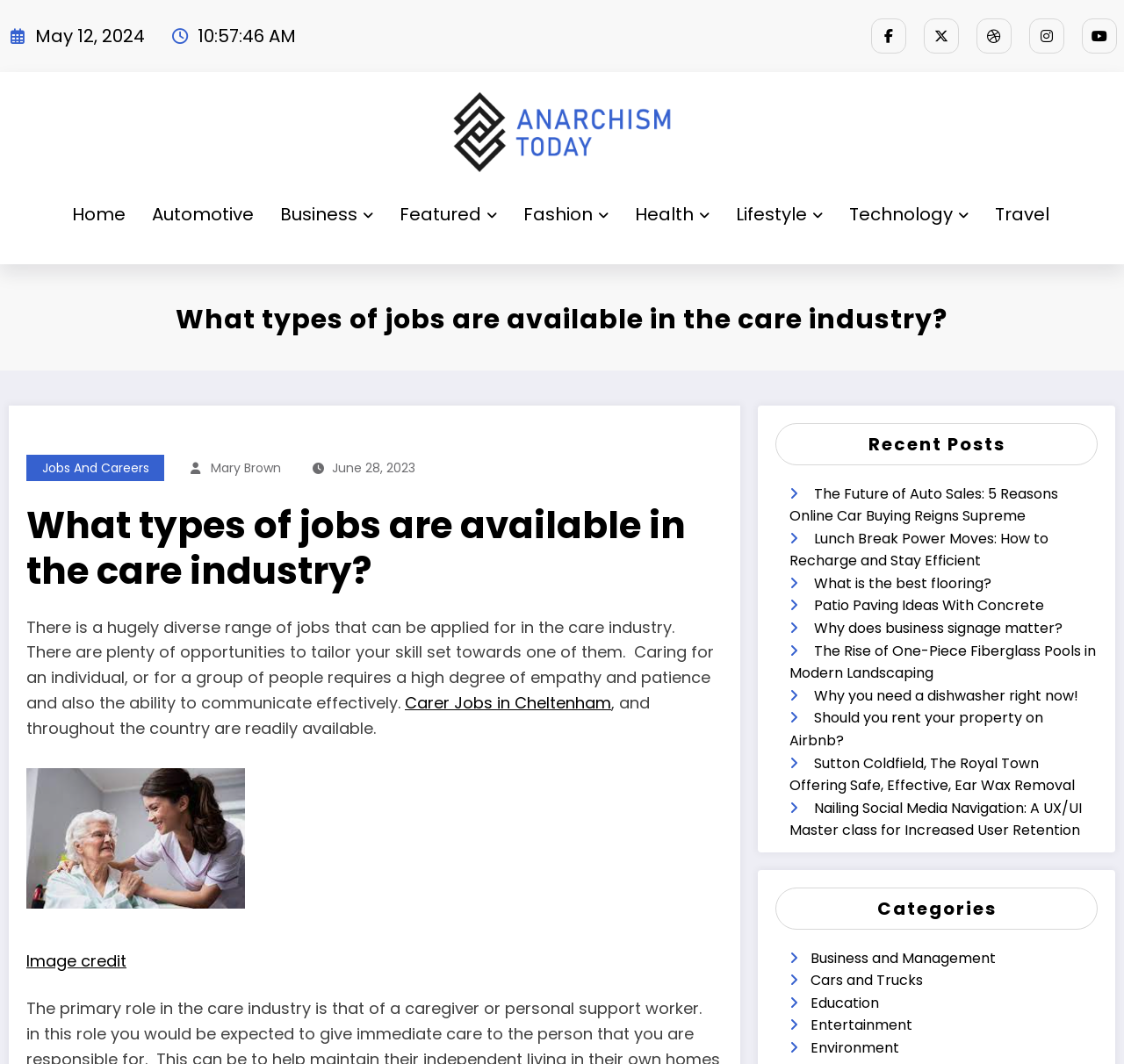Determine the bounding box coordinates of the region I should click to achieve the following instruction: "View 'Recent Posts'". Ensure the bounding box coordinates are four float numbers between 0 and 1, i.e., [left, top, right, bottom].

[0.69, 0.397, 0.977, 0.437]